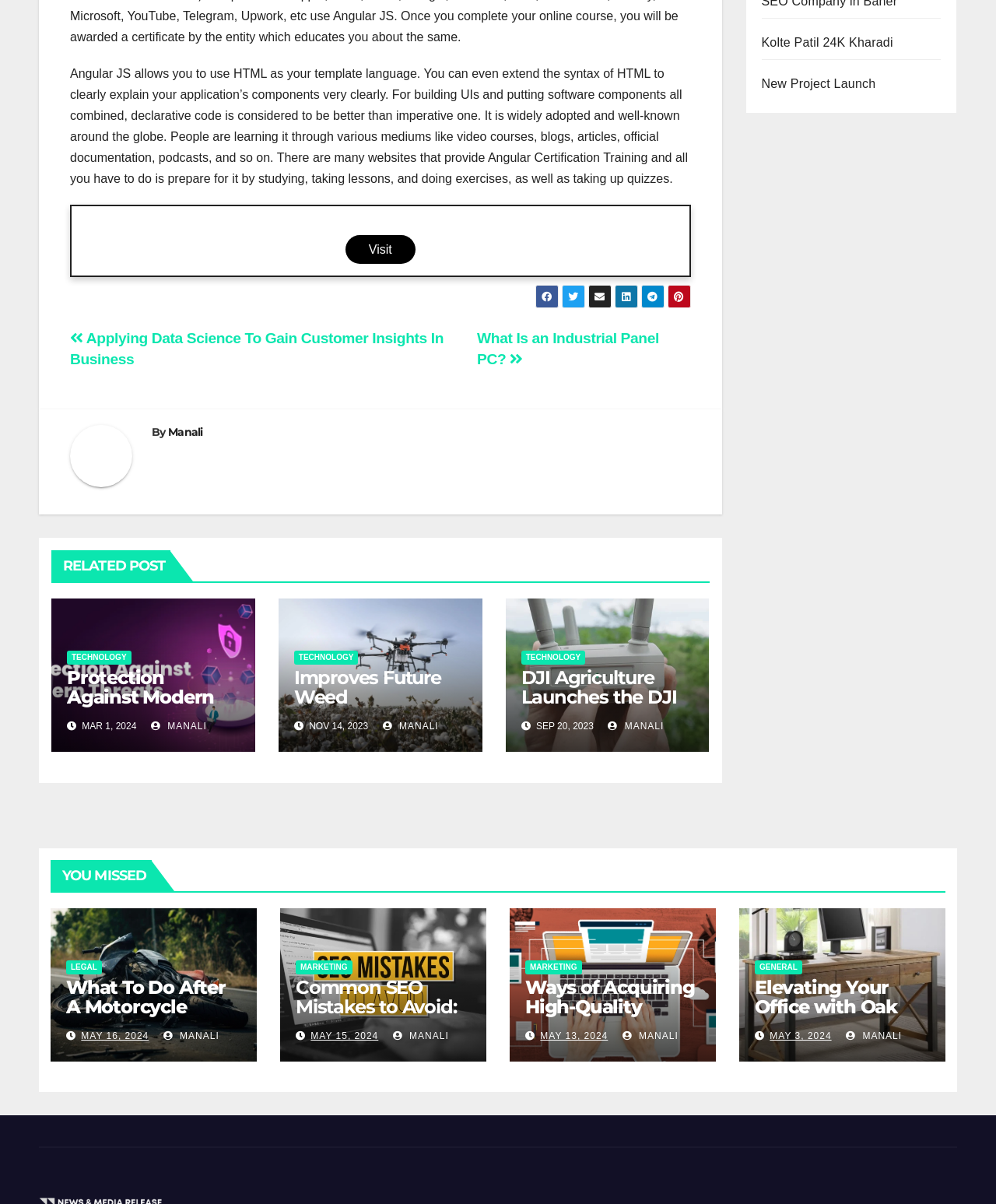Answer this question in one word or a short phrase: Who is the author of the post 'Improves Future Weed Management, DJI agriculture Drones Becoming a Valuable Weed Control Tool'

MANALI